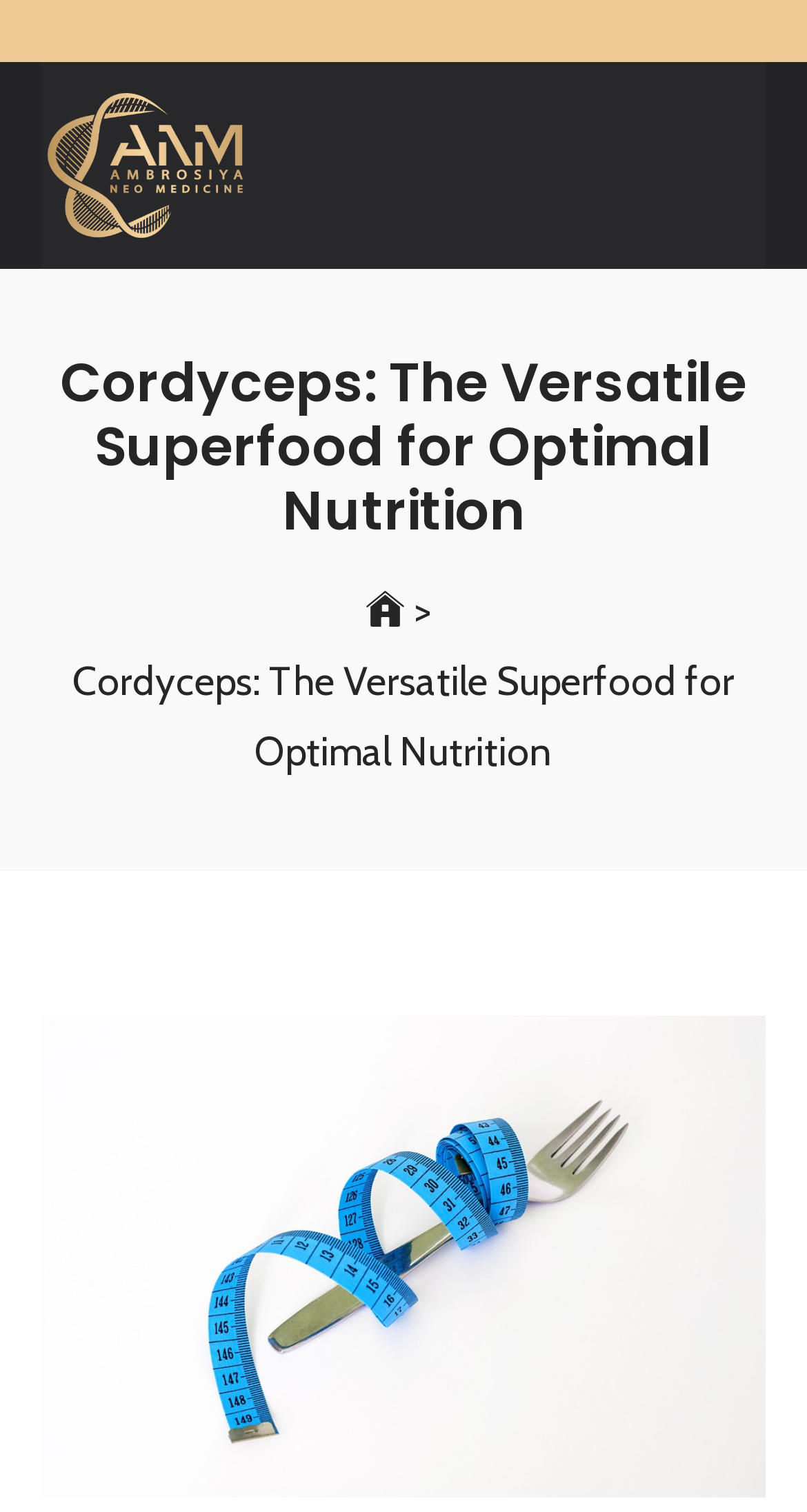Answer the question below with a single word or a brief phrase: 
What is the topic of the main image?

Cordyceps